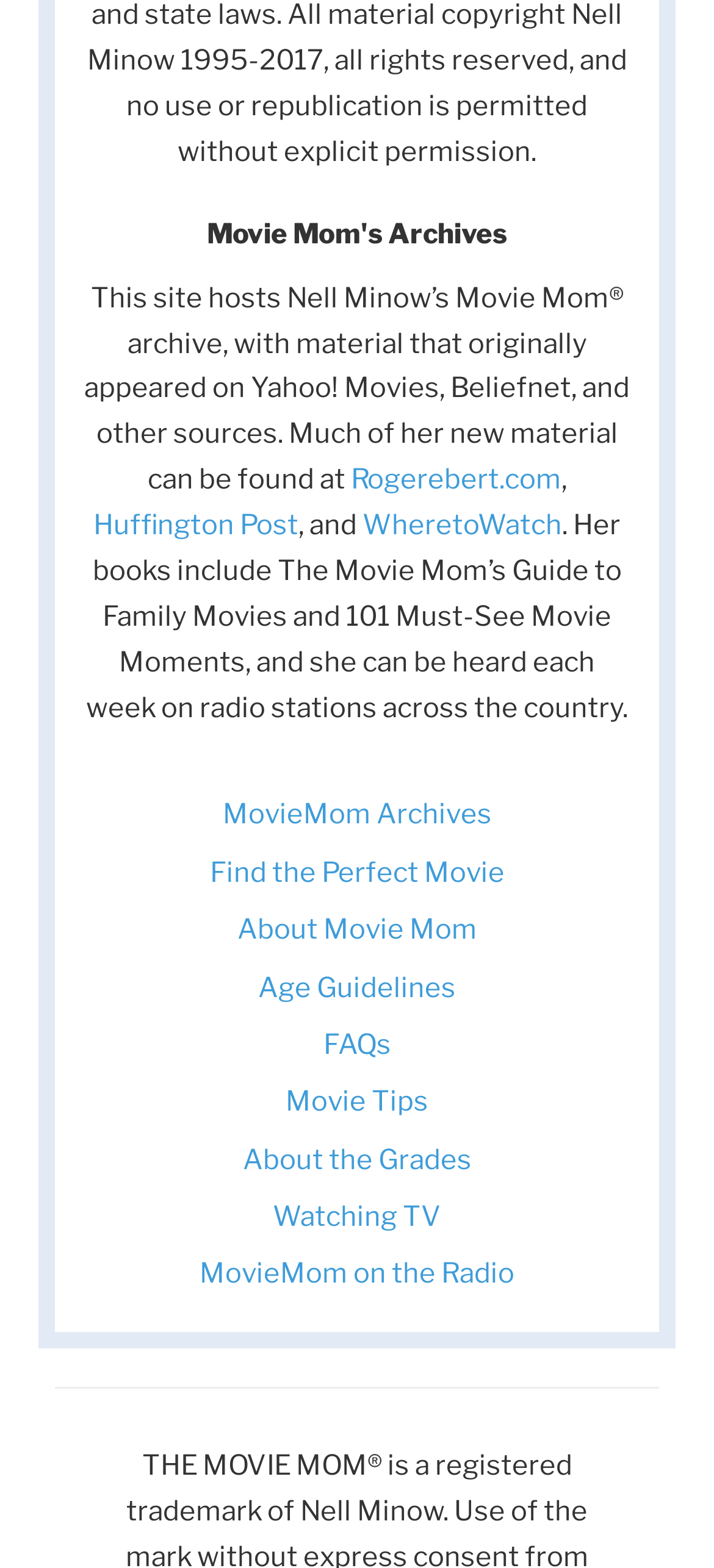Reply to the question with a single word or phrase:
How many links are there on the main page?

11